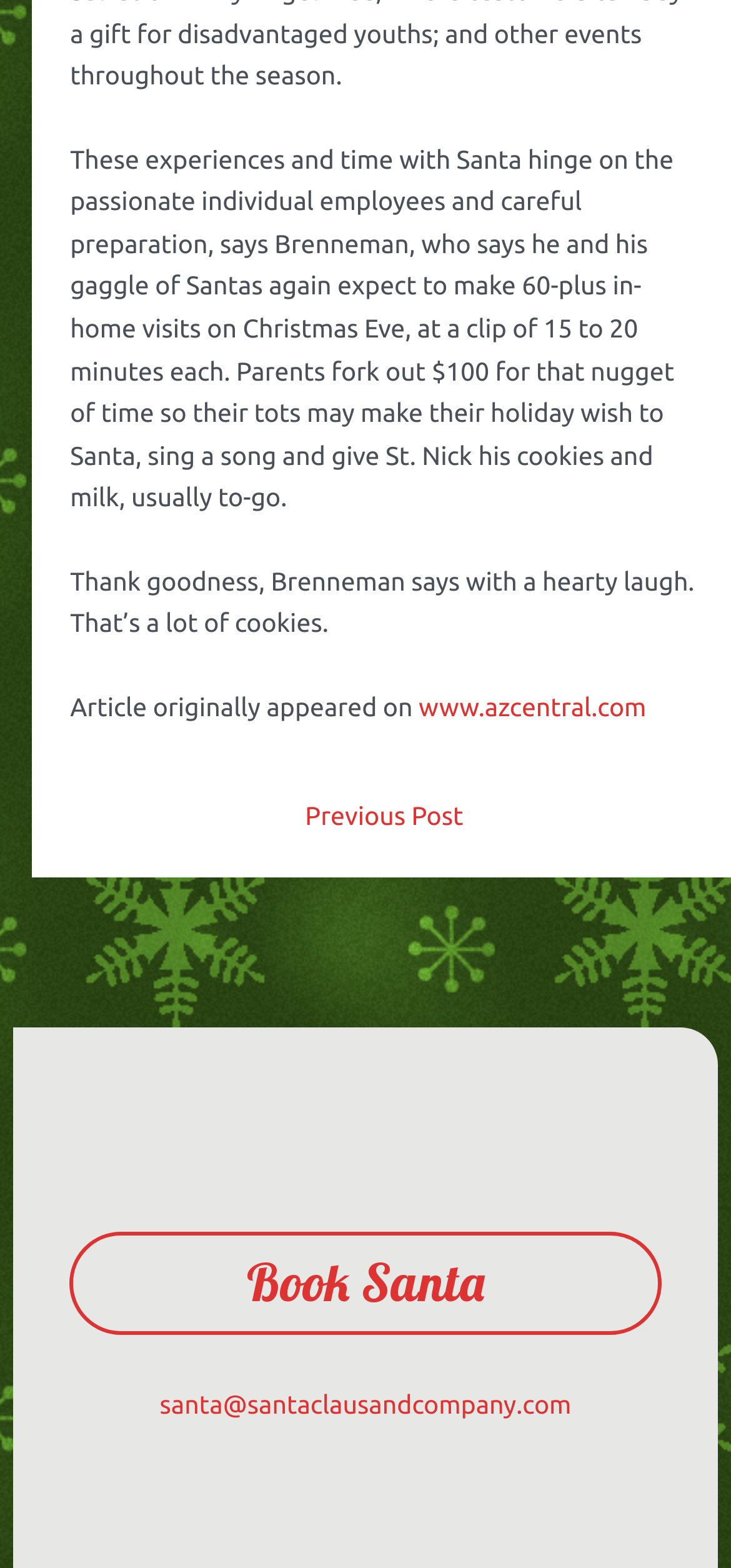How many in-home visits does Brenneman expect to make on Christmas Eve?
Use the image to give a comprehensive and detailed response to the question.

The text states, 'Brenneman, who says he and his gaggle of Santas again expect to make 60-plus in-home visits on Christmas Eve, at a clip of 15 to 20 minutes each.'